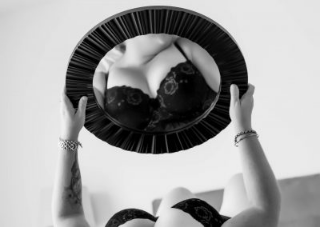Answer the following inquiry with a single word or phrase:
What does the mirror serve as a symbol of?

Self-reflection